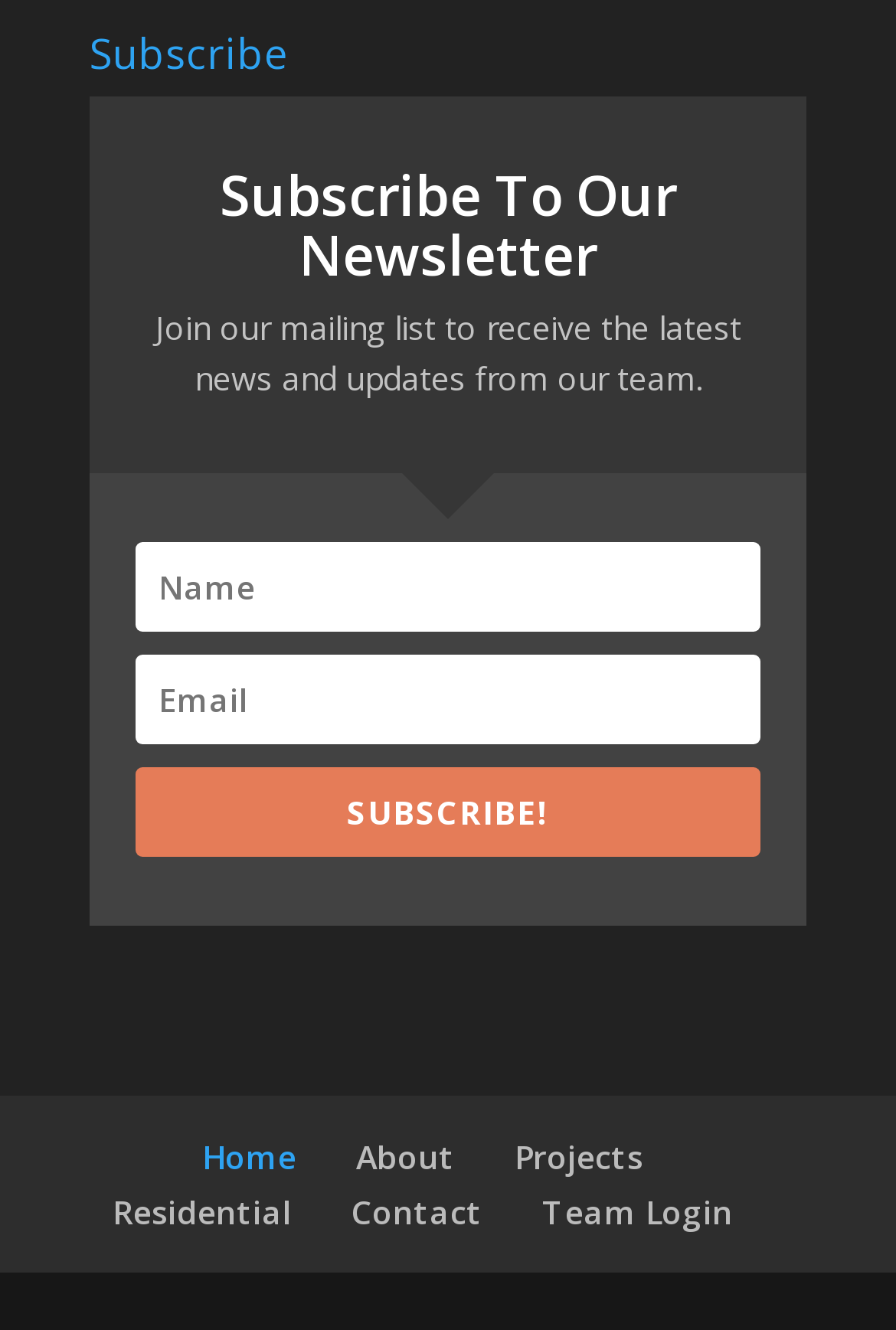How many input fields are required to subscribe?
Refer to the screenshot and respond with a concise word or phrase.

0